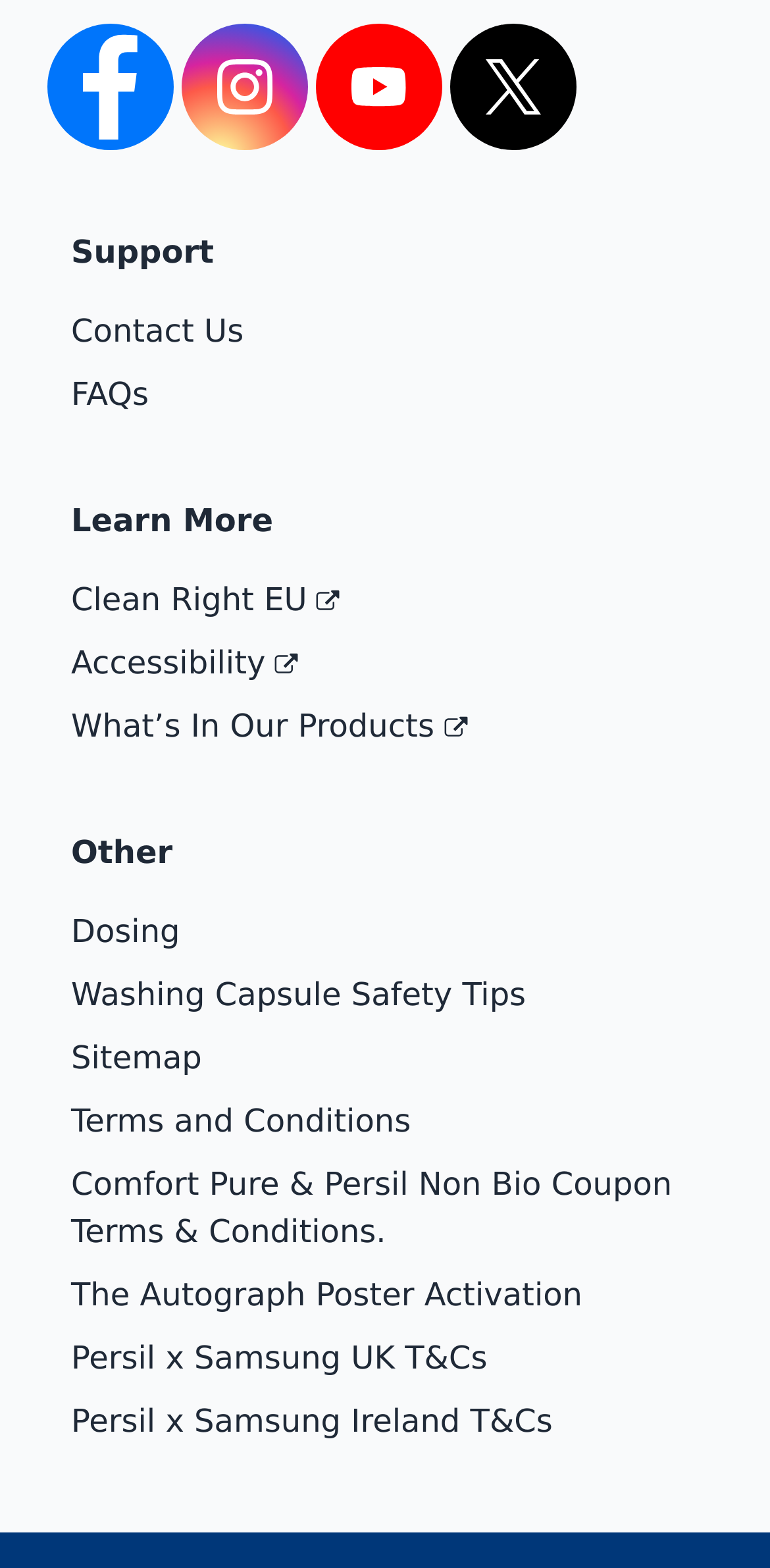Identify the bounding box coordinates of the element to click to follow this instruction: 'Learn more about Clean Right EU'. Ensure the coordinates are four float values between 0 and 1, provided as [left, top, right, bottom].

[0.092, 0.37, 0.442, 0.394]